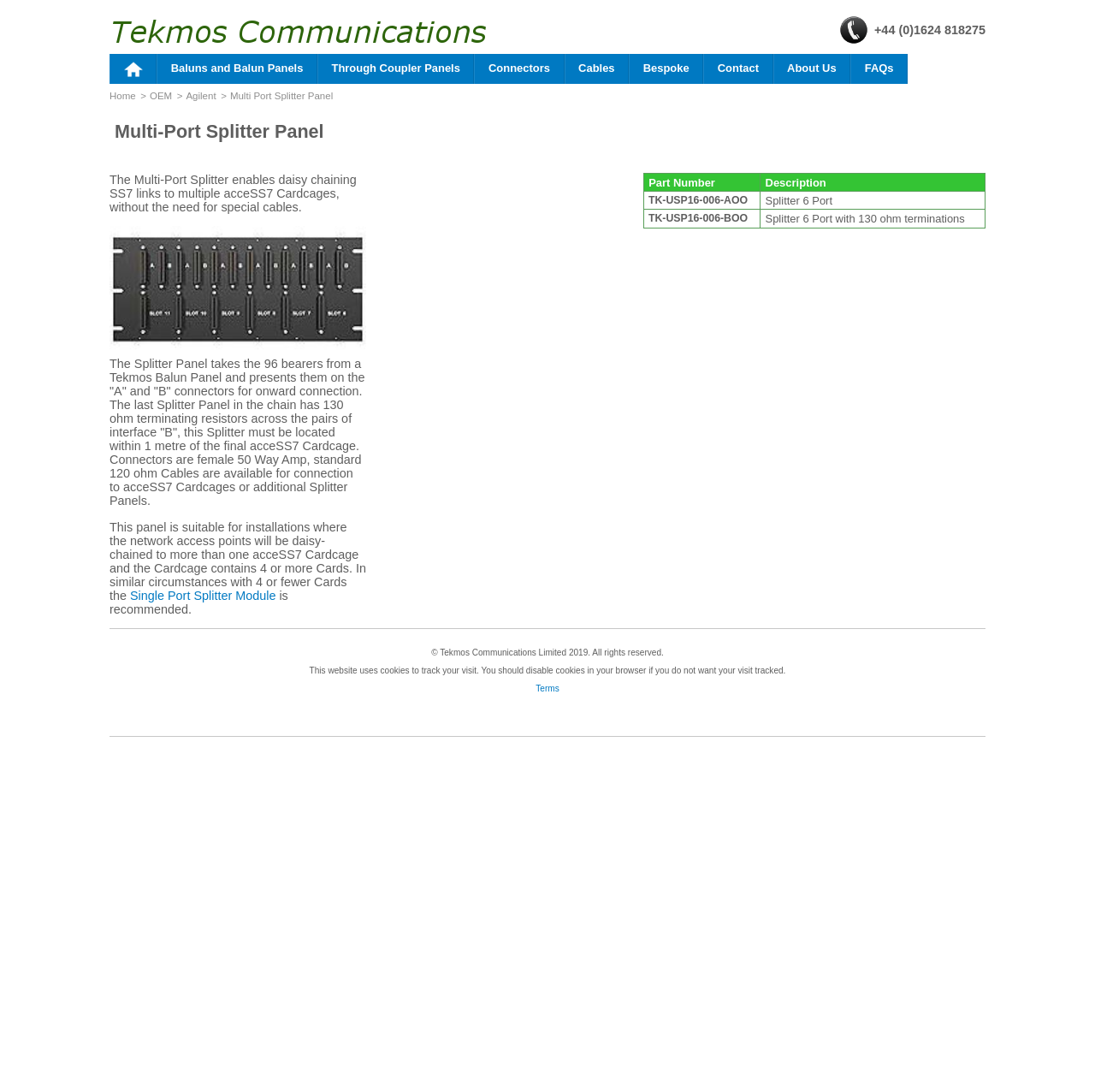What is the company name of the logo?
Deliver a detailed and extensive answer to the question.

The logo is located at the top left corner of the webpage, and it is a link that says 'Tekmos Communications logo'. This indicates that the company name associated with the logo is Tekmos Communications.